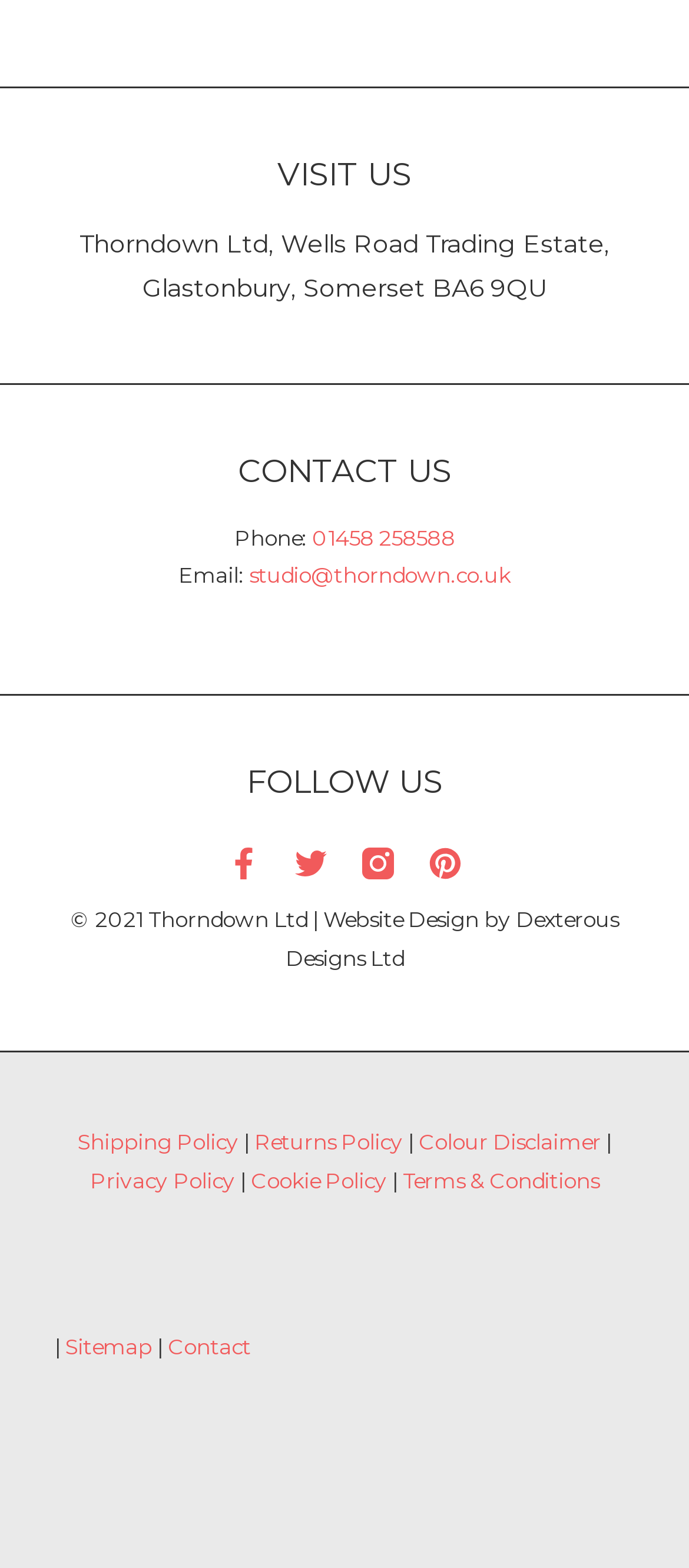Pinpoint the bounding box coordinates of the element you need to click to execute the following instruction: "Send an email". The bounding box should be represented by four float numbers between 0 and 1, in the format [left, top, right, bottom].

[0.362, 0.358, 0.741, 0.375]